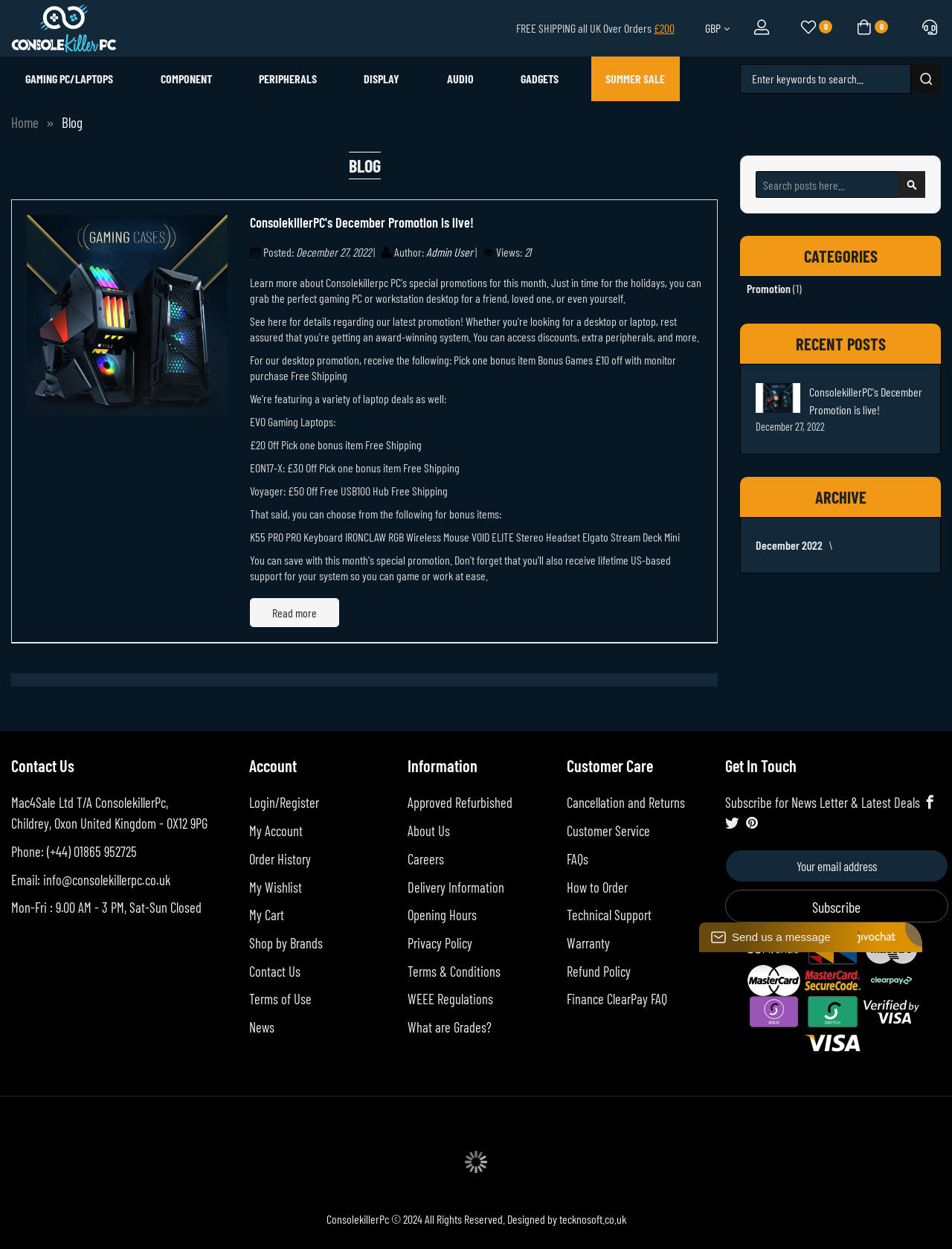Show the bounding box coordinates for the HTML element described as: "Subscribe".

[0.762, 0.712, 0.996, 0.738]